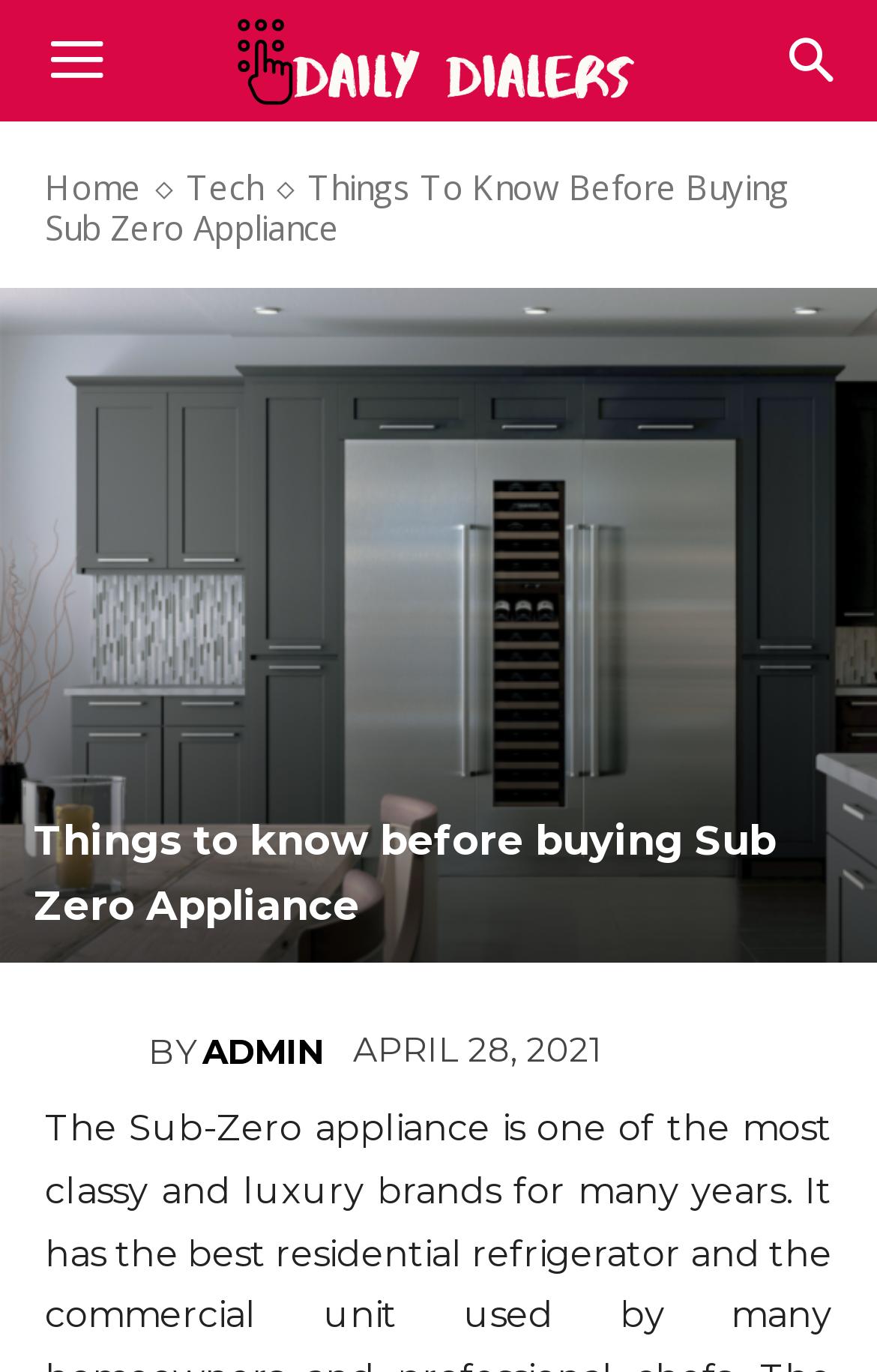Identify and provide the text of the main header on the webpage.

Things to know before buying Sub Zero Appliance